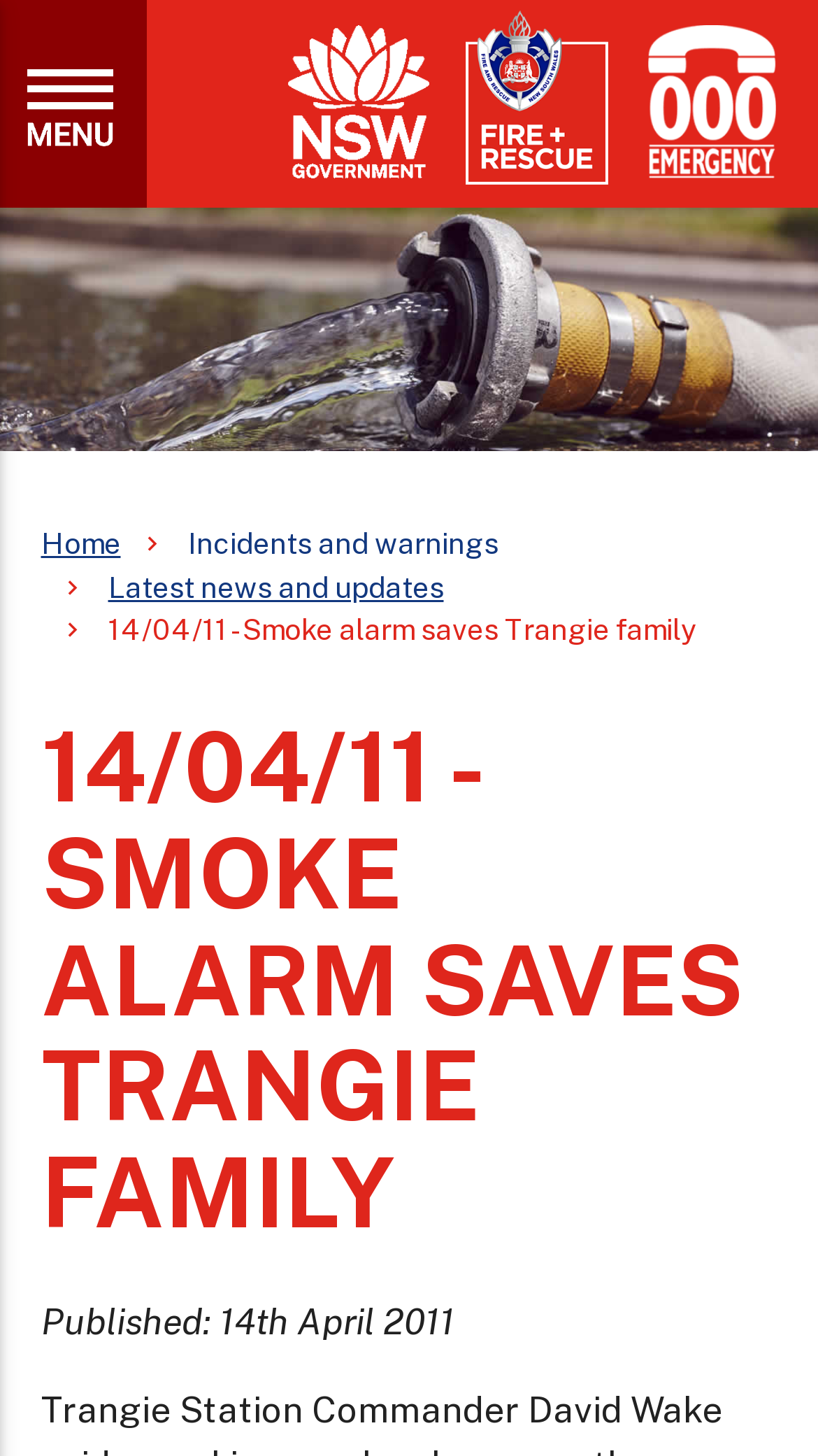Analyze the image and provide a detailed answer to the question: What is the category of the article?

I found the answer by looking at the StaticText element with the text 'Incidents and warnings' which is located near the link 'Home'.